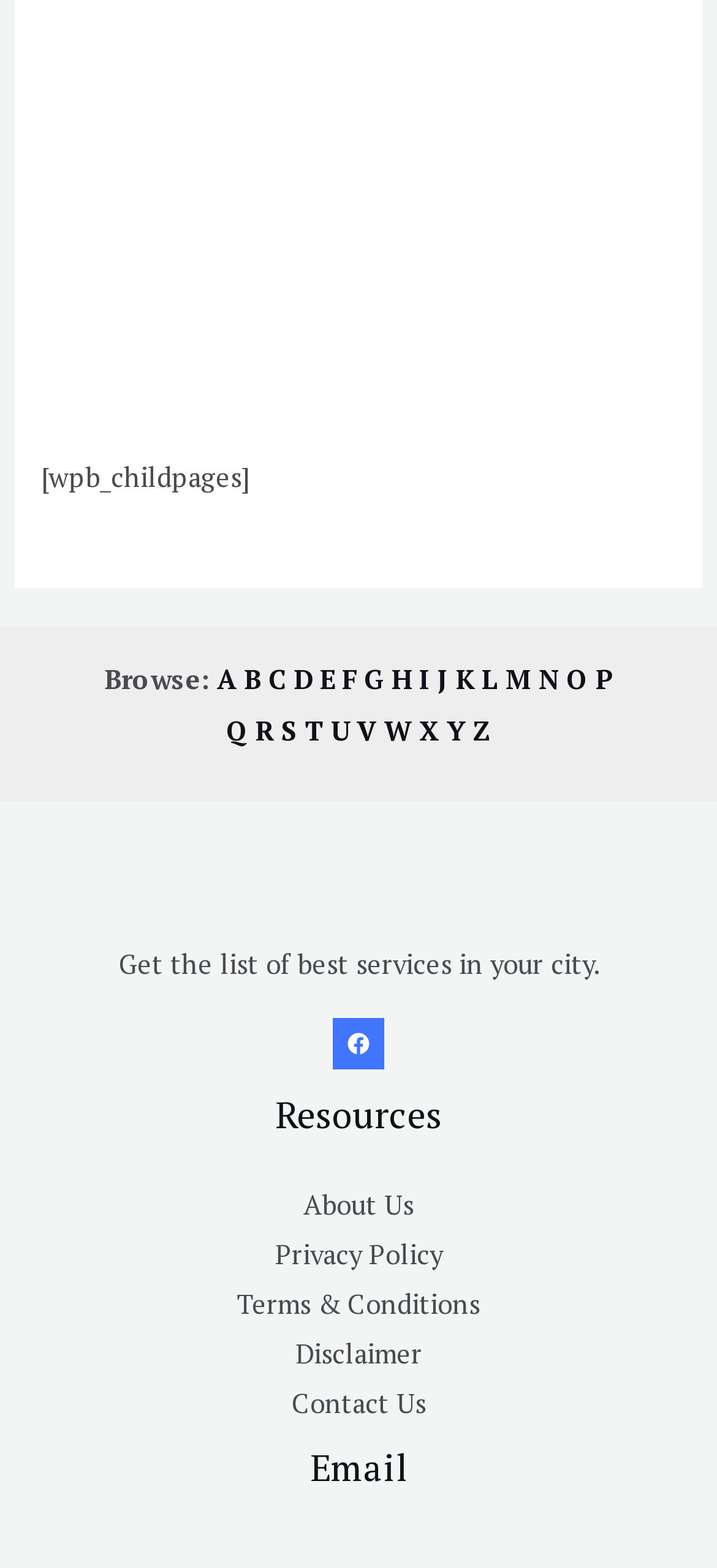Locate and provide the bounding box coordinates for the HTML element that matches this description: "Contact Us".

[0.406, 0.884, 0.594, 0.906]